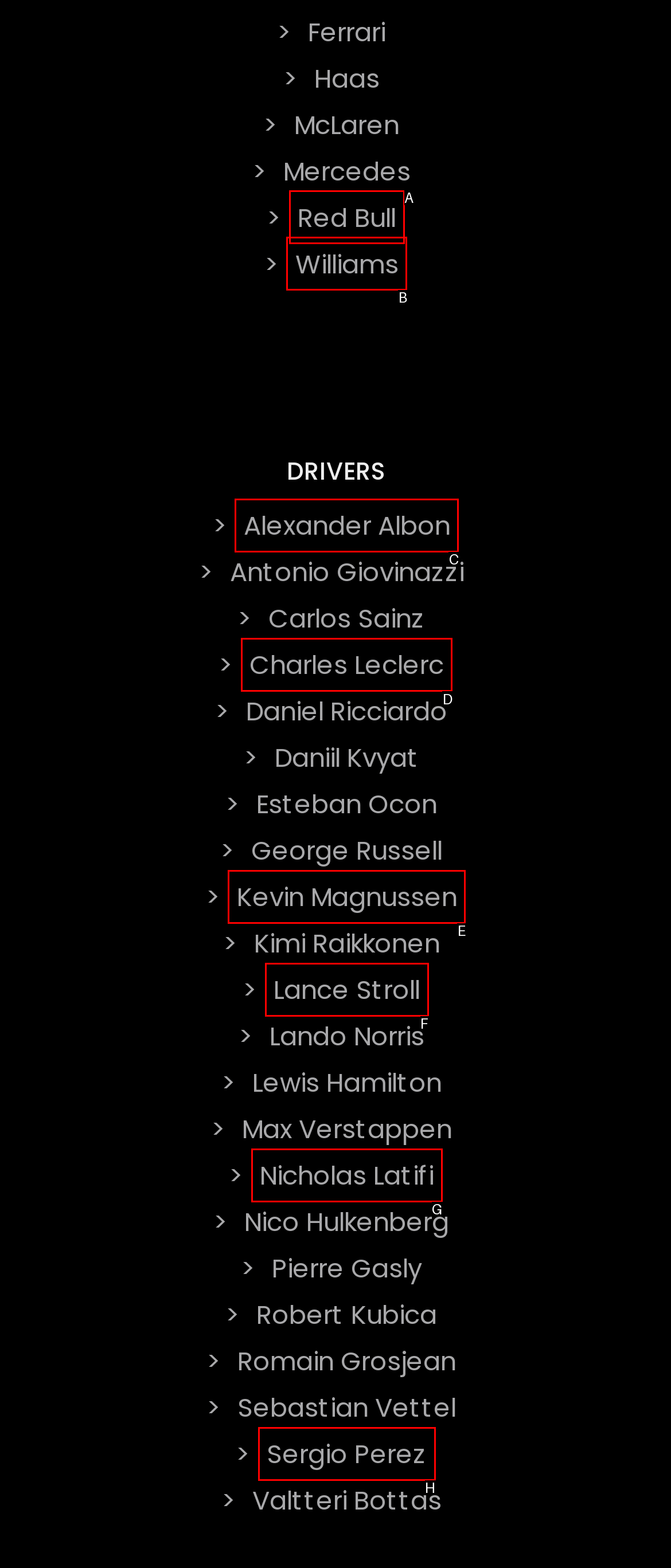Determine which option you need to click to execute the following task: View Charles Leclerc's profile. Provide your answer as a single letter.

D